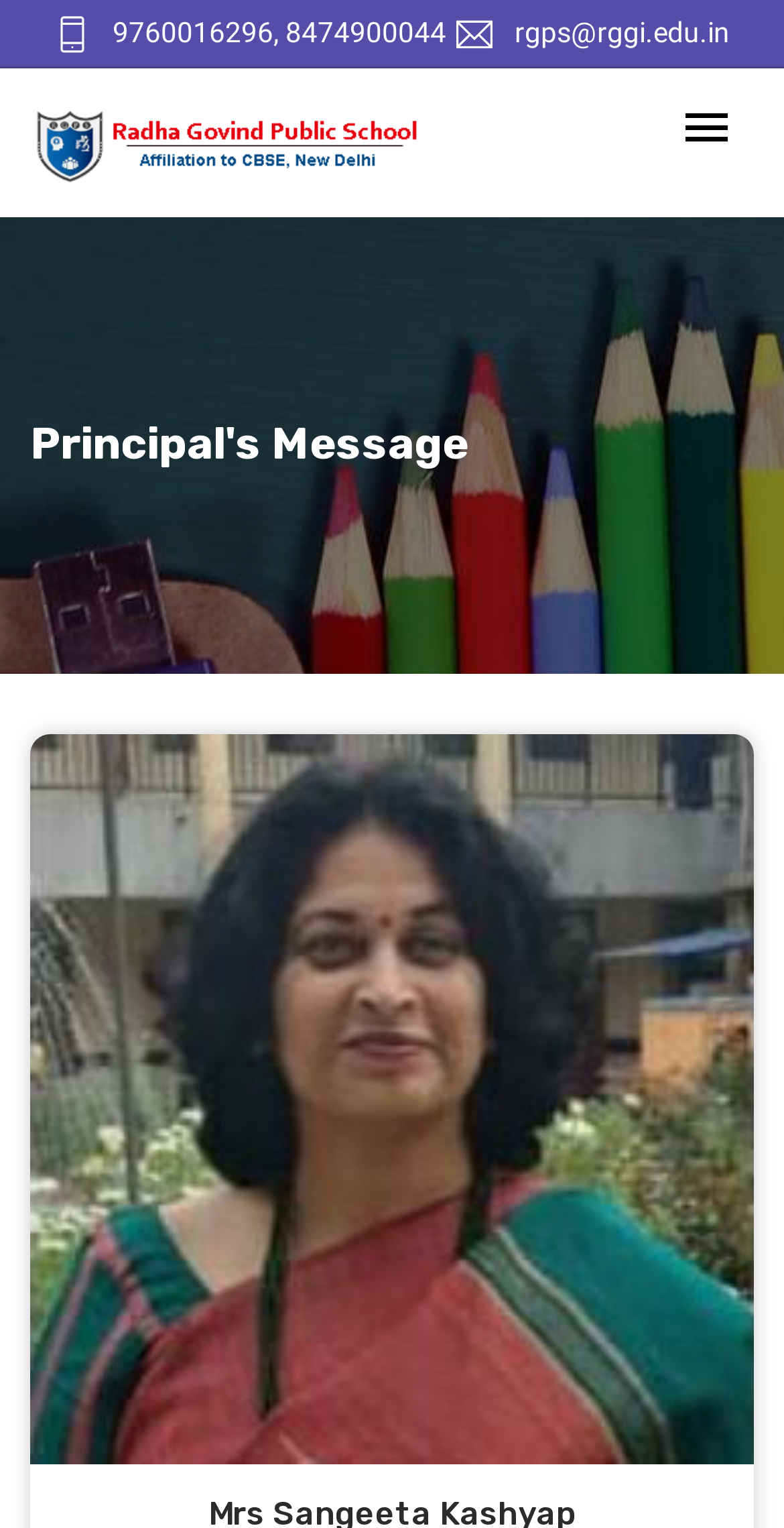Please find the bounding box coordinates in the format (top-left x, top-left y, bottom-right x, bottom-right y) for the given element description. Ensure the coordinates are floating point numbers between 0 and 1. Description: alt="logo"

[0.038, 0.045, 0.628, 0.142]